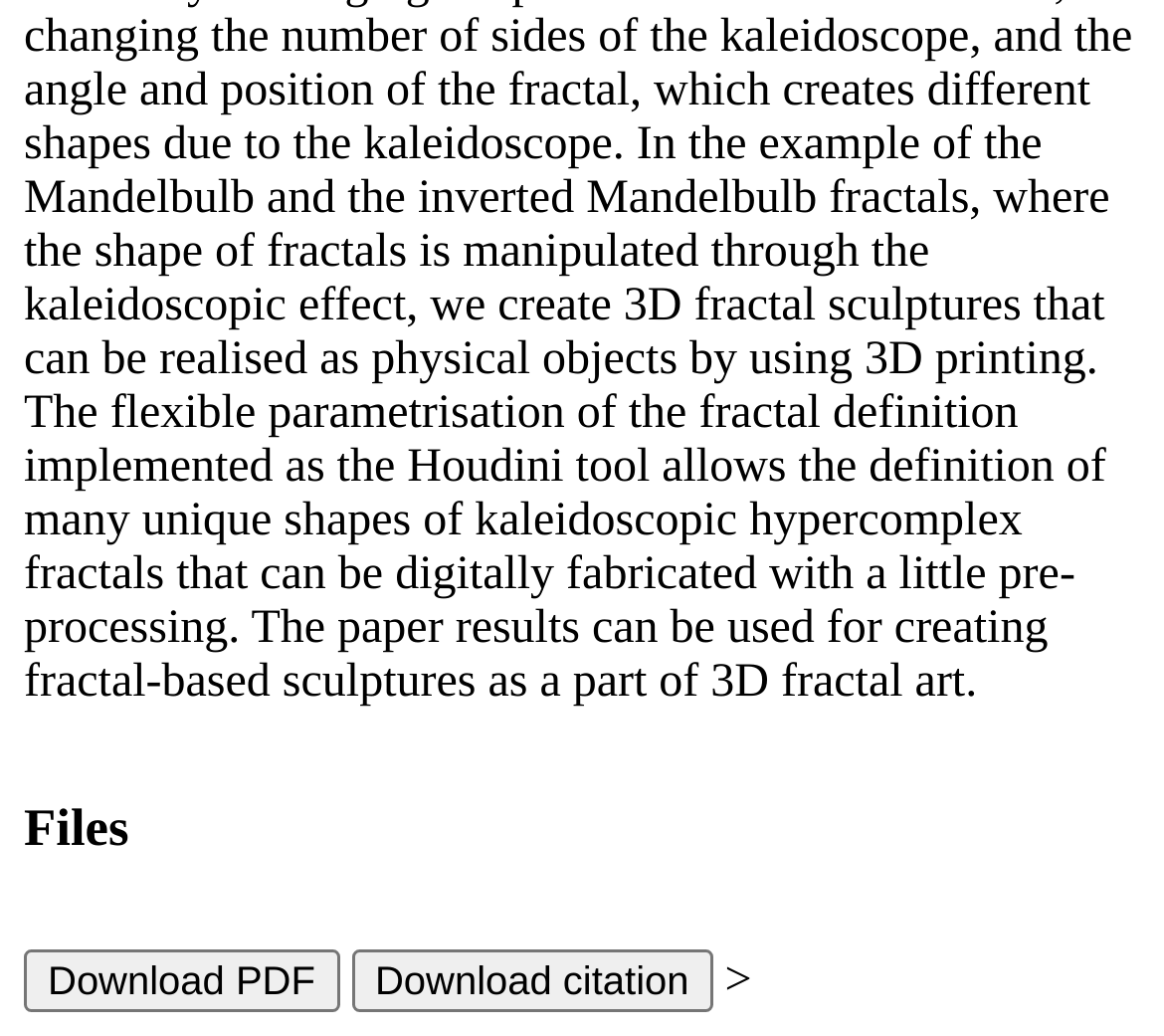Based on the element description Download citation, identify the bounding box of the UI element in the given webpage screenshot. The coordinates should be in the format (top-left x, top-left y, bottom-right x, bottom-right y) and must be between 0 and 1.

[0.302, 0.921, 0.612, 0.97]